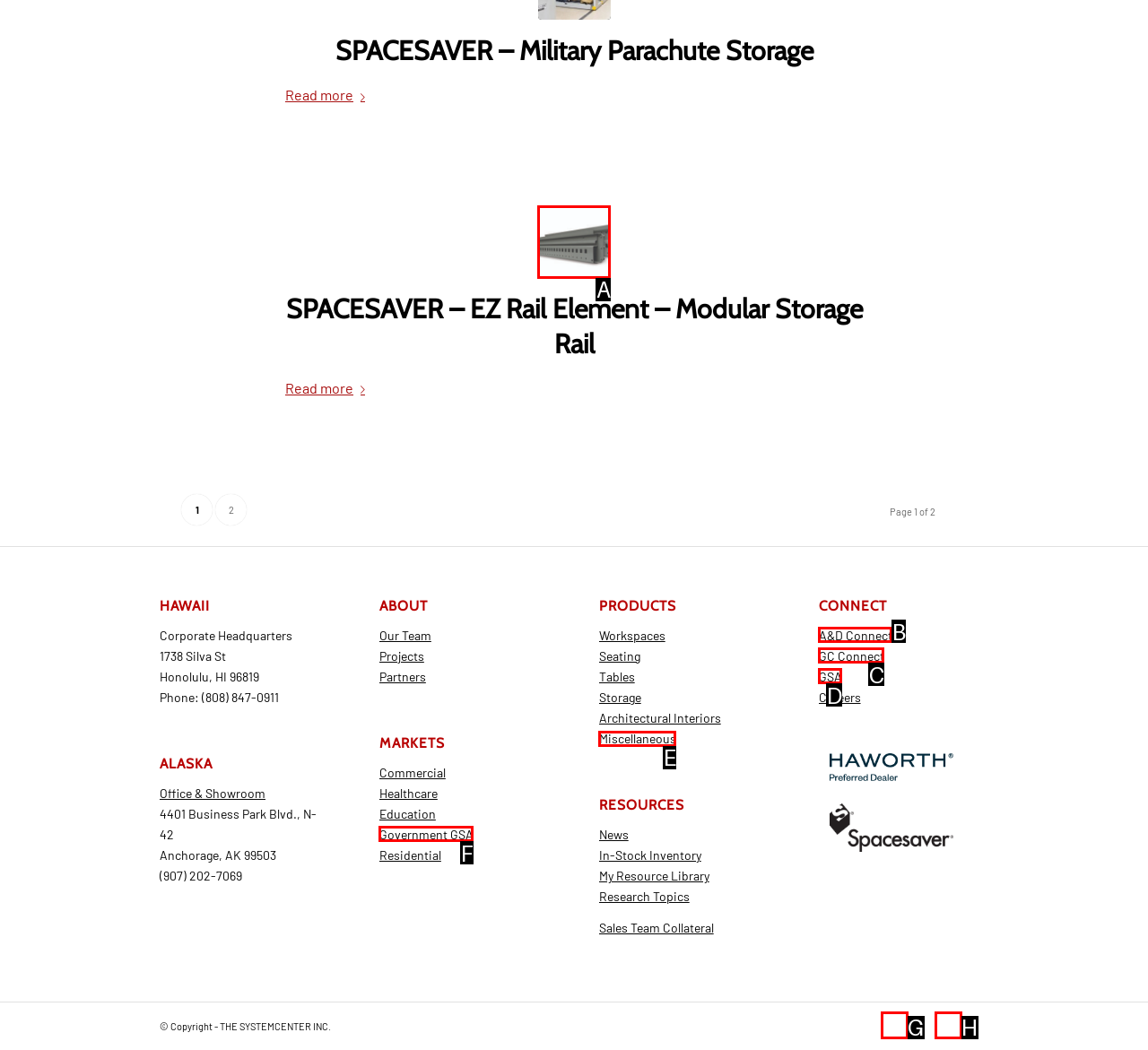Identify the HTML element that corresponds to the following description: Government GSA Provide the letter of the best matching option.

F